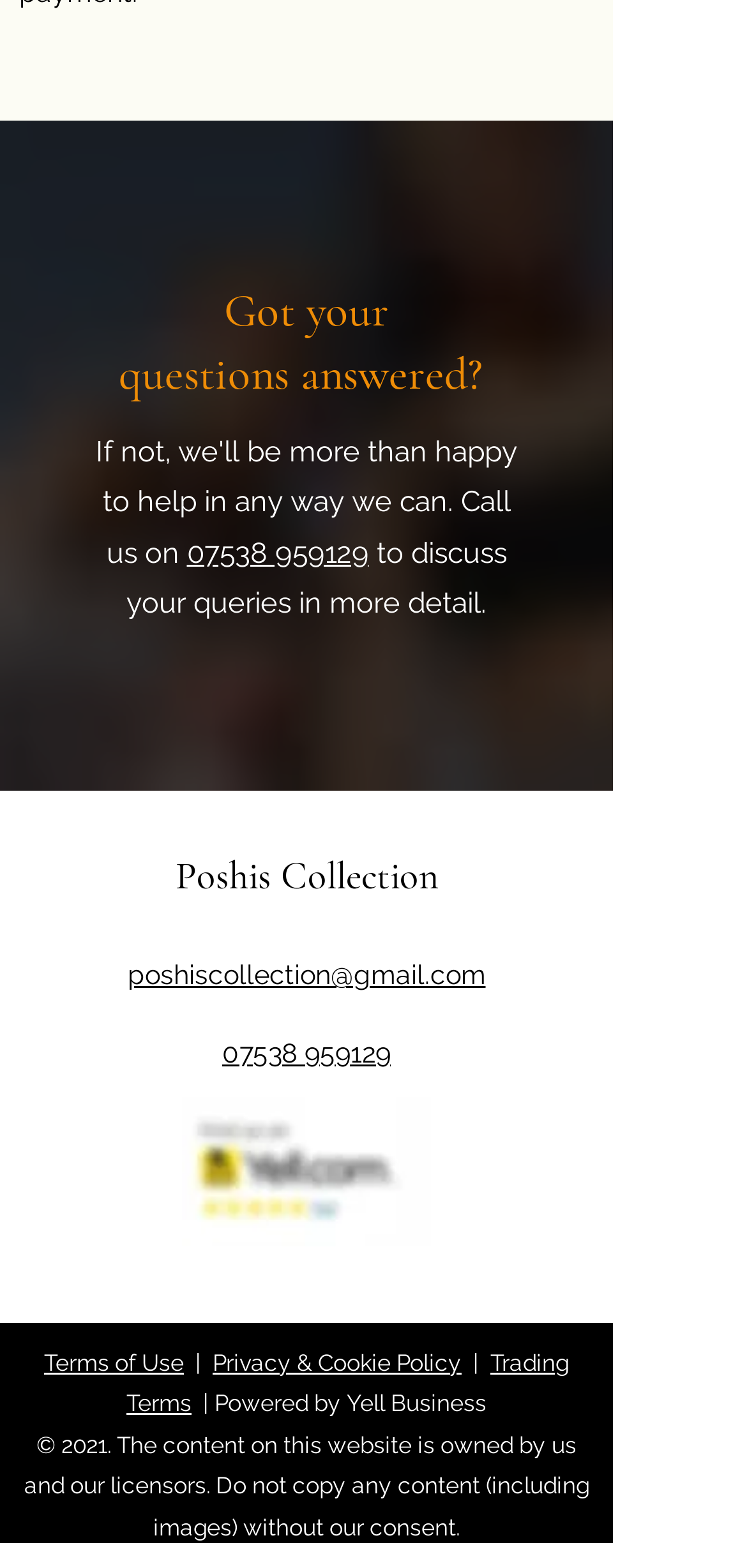Based on the visual content of the image, answer the question thoroughly: How many social media links are available?

The social media links can be found in the 'Social Bar' section at the bottom of the page, and there are two links available, one for Facebook and one for Instagram.